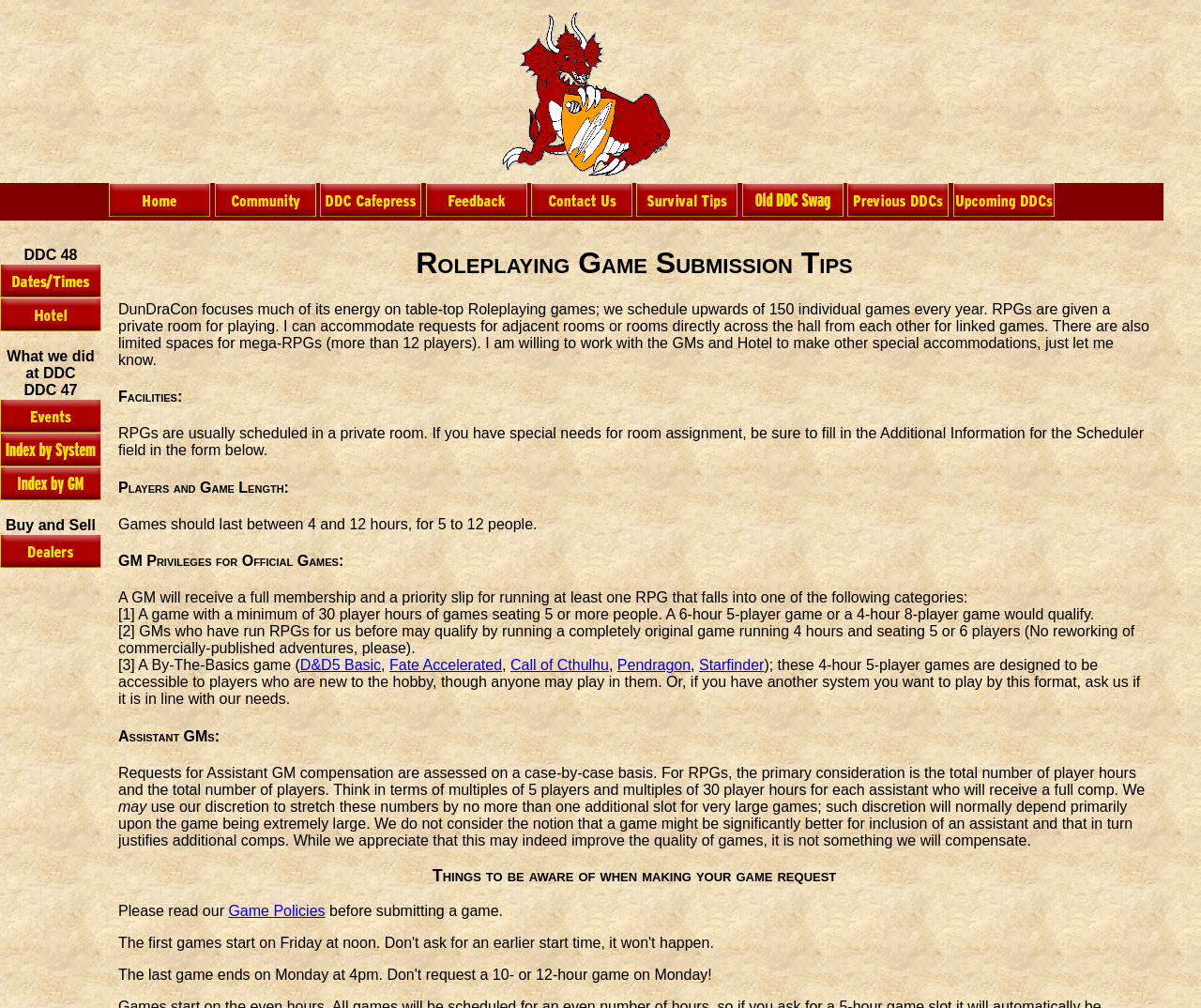Based on the provided description, "Faith E. Harrison", find the bounding box of the corresponding UI element in the screenshot.

None